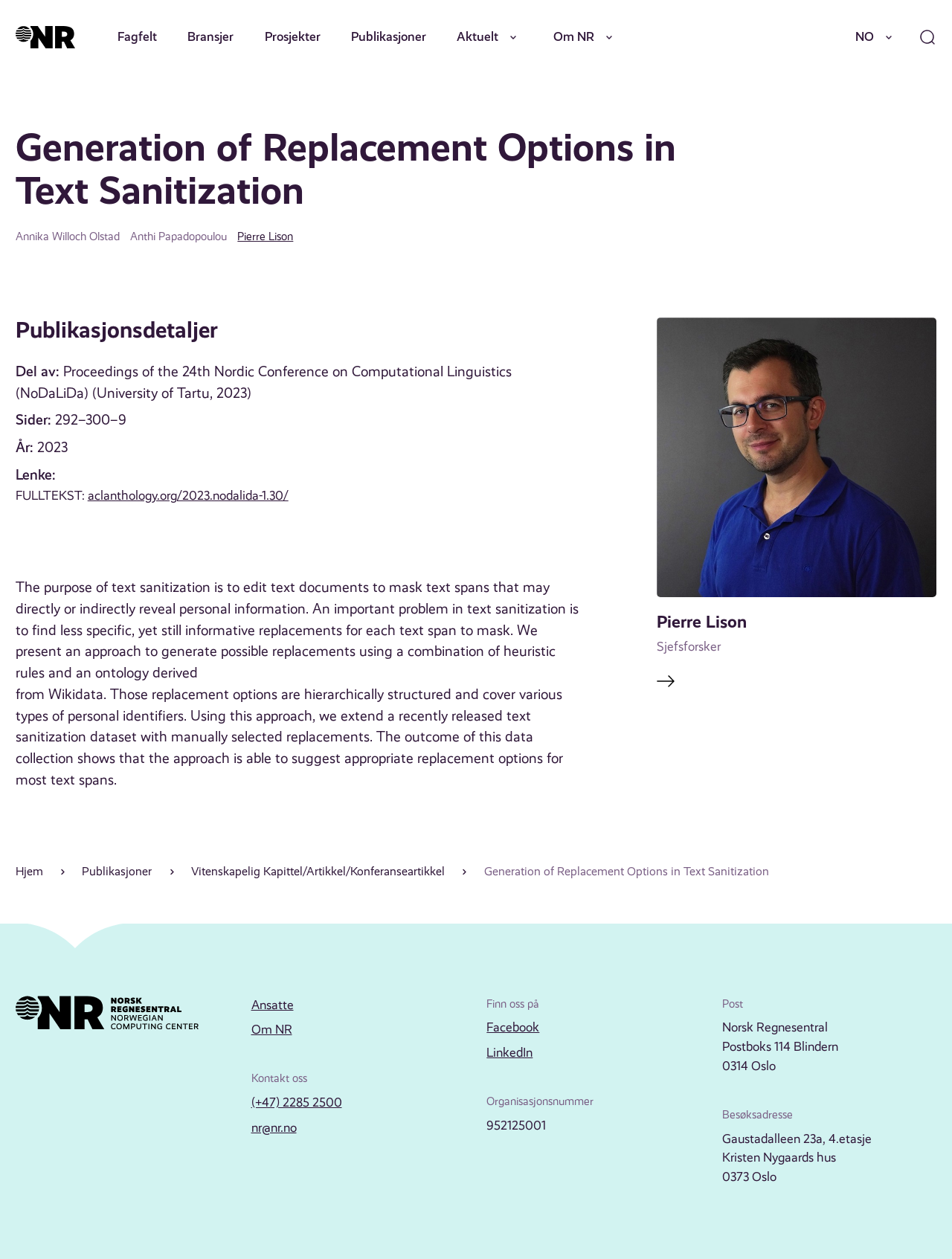Please answer the following question using a single word or phrase: 
What is the name of the first author?

Annika Willoch Olstad